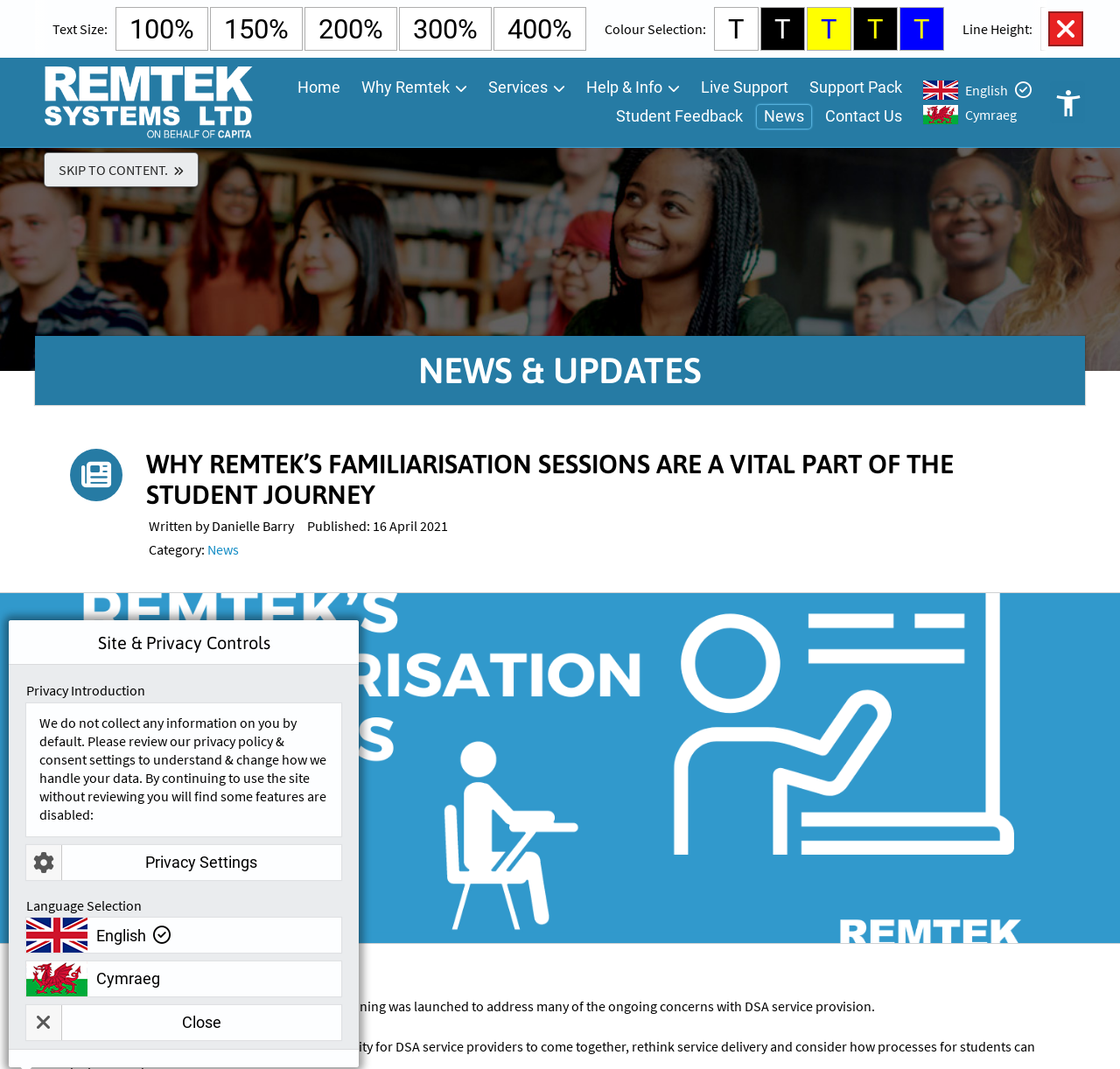Please identify the bounding box coordinates of the element that needs to be clicked to execute the following command: "Select default text size". Provide the bounding box using four float numbers between 0 and 1, formatted as [left, top, right, bottom].

[0.103, 0.007, 0.186, 0.047]